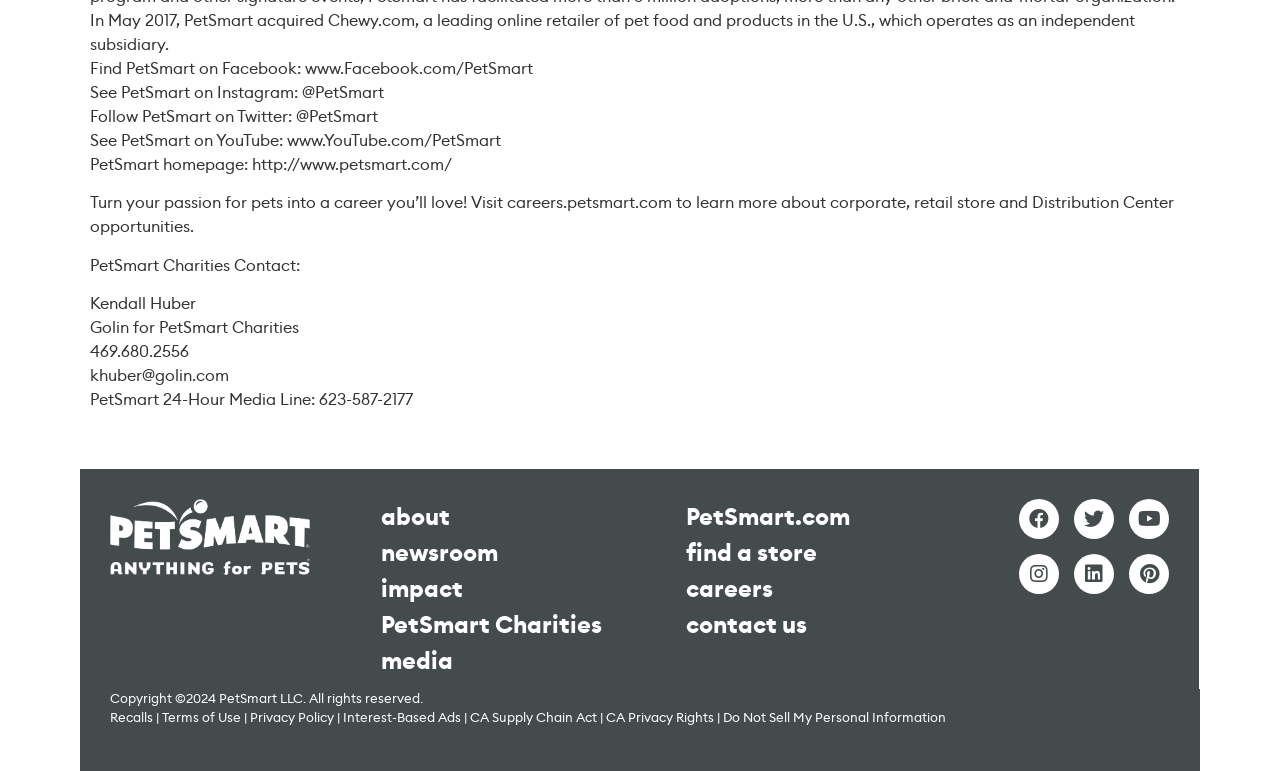What is the copyright year of PetSmart LLC?
Using the visual information, respond with a single word or phrase.

2024